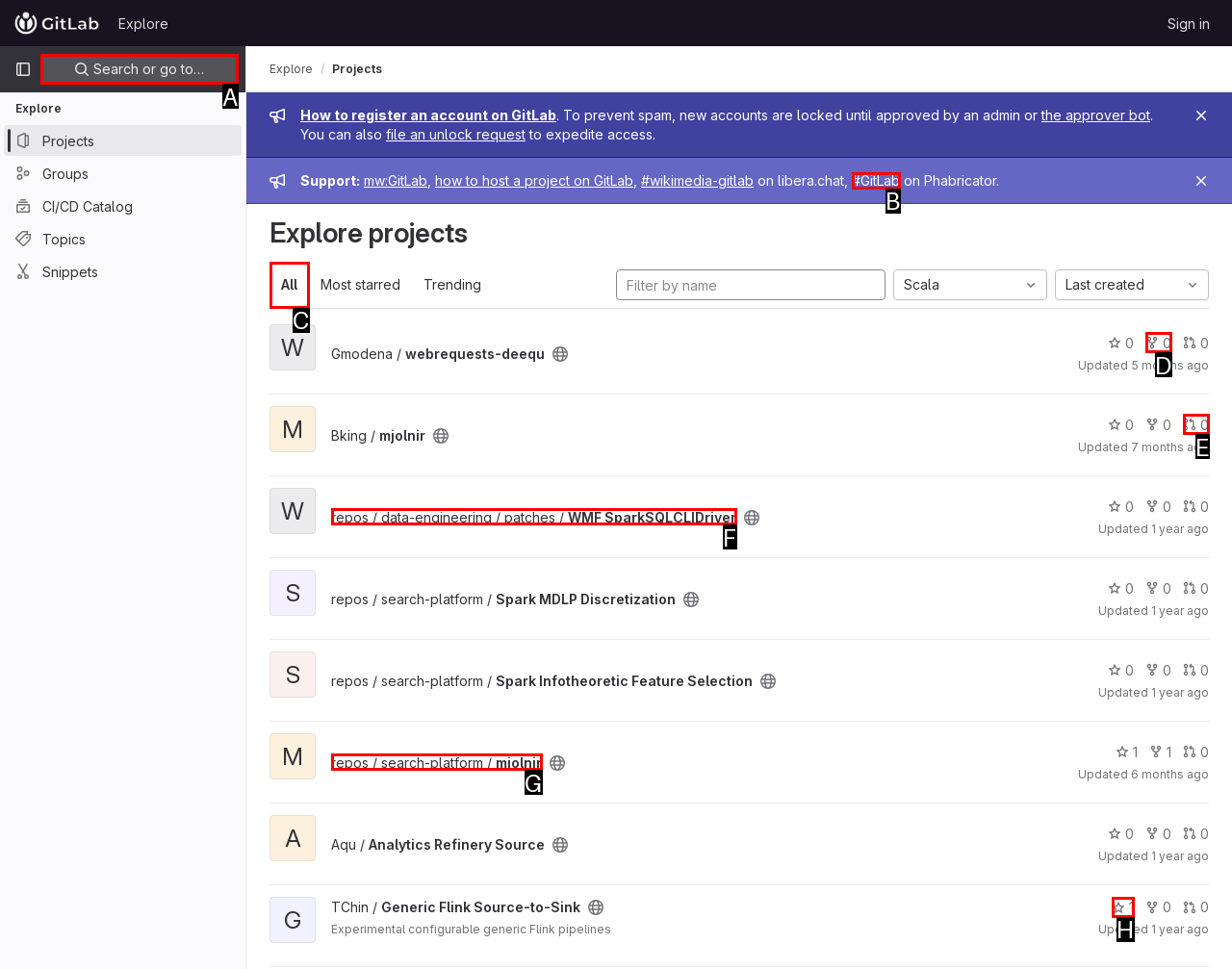Choose the HTML element that should be clicked to accomplish the task: Search for a project. Answer with the letter of the chosen option.

A